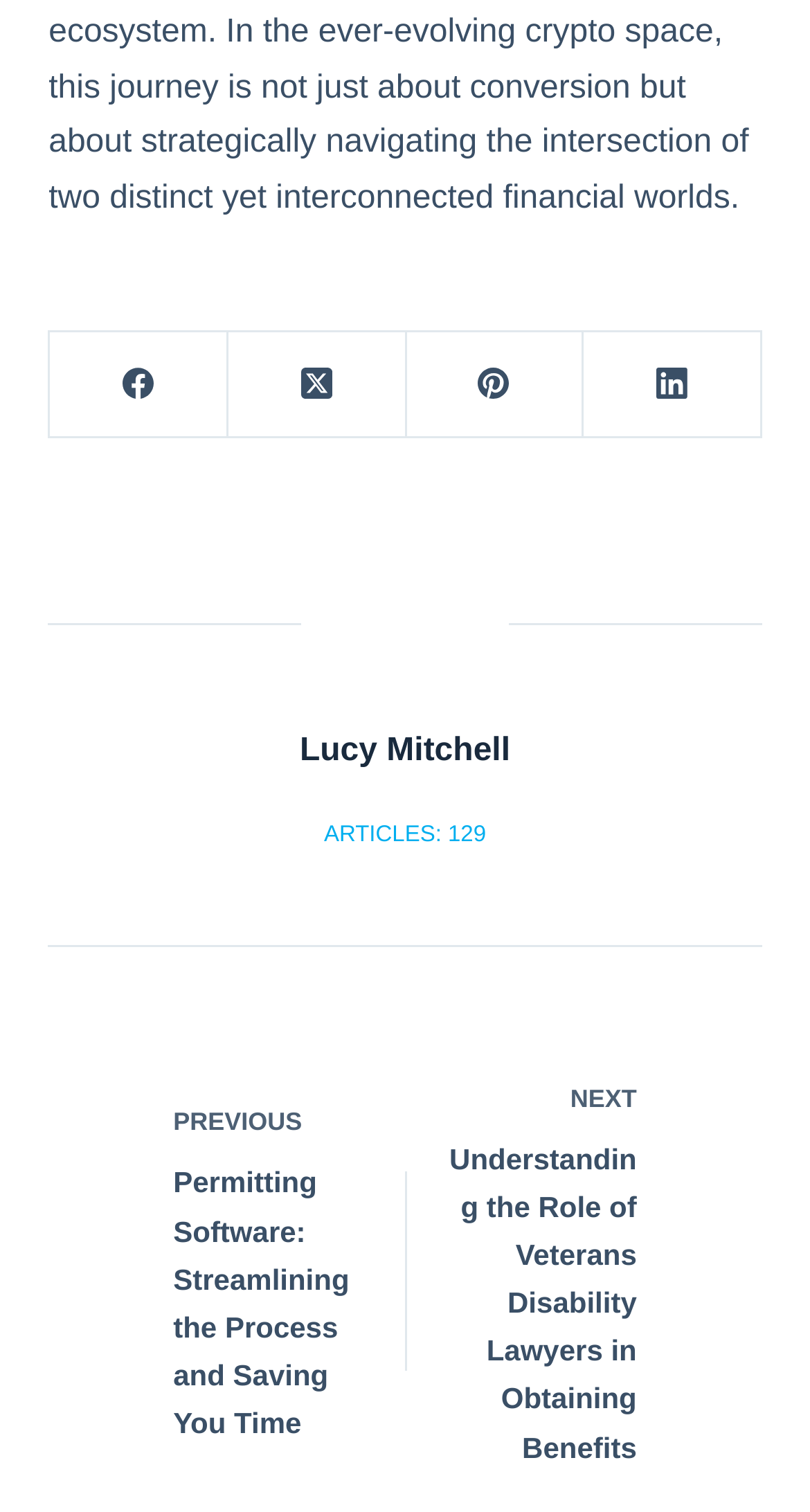Find the bounding box coordinates for the area you need to click to carry out the instruction: "go to next article". The coordinates should be four float numbers between 0 and 1, indicated as [left, top, right, bottom].

[0.535, 0.708, 0.94, 0.973]